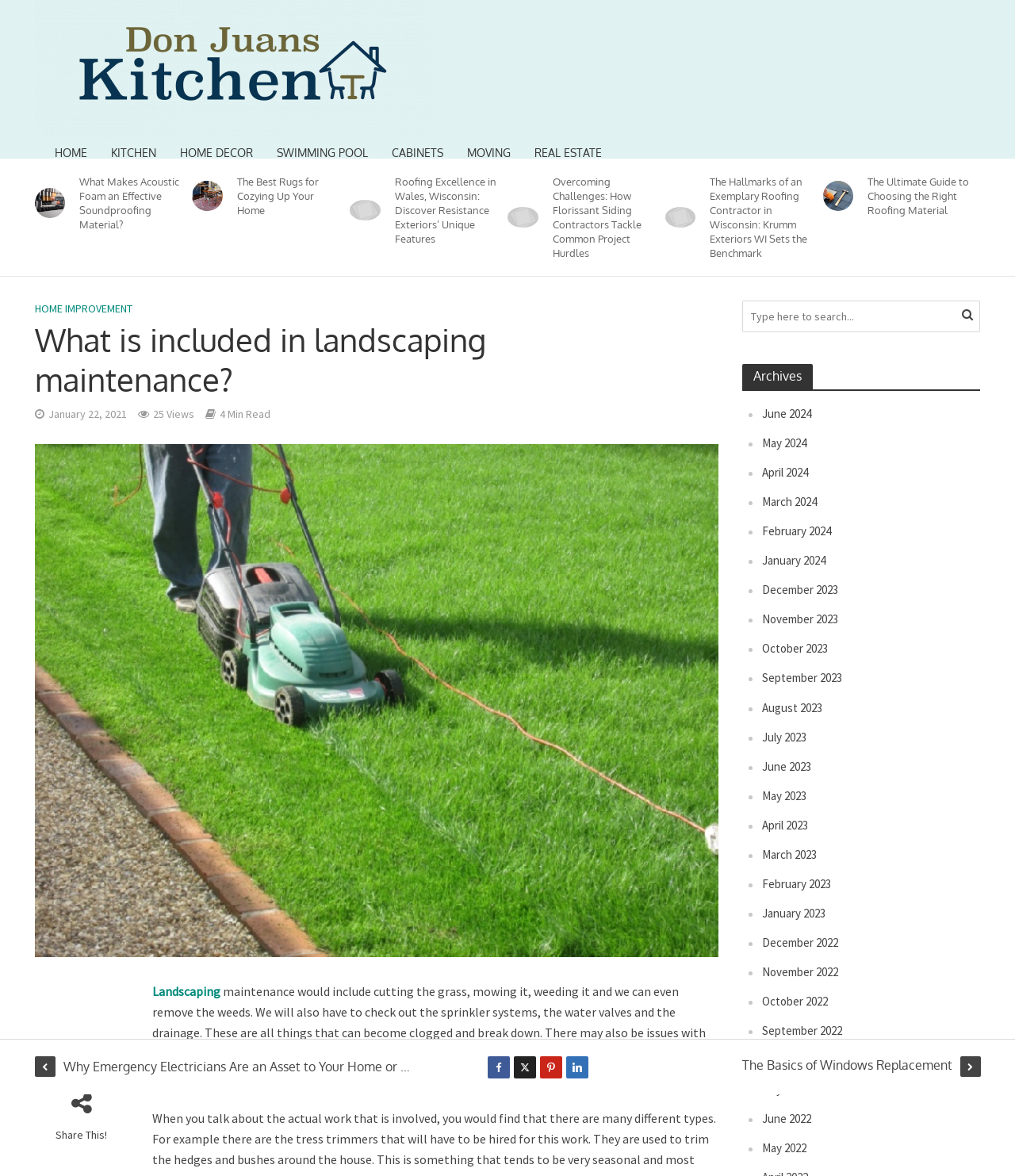Provide an in-depth caption for the elements present on the webpage.

This webpage is about landscaping maintenance, specifically discussing what is included in the process. At the top, there is a navigation menu with links to different sections of the website, including "HOME", "KITCHEN", "HOME DECOR", "SWIMMING POOL", "CABINETS", "MOVING", and "REAL ESTATE". Below this menu, there are several article links with images, including "What Makes Acoustic Foam an Effective Soundproofing Material?", "The Best Rugs for Cozying Up Your Home", "Roofing Excellence in Wales, Wisconsin: Discover Resistance Exteriors’ Unique Features", and more.

On the left side of the page, there is a header section with a link to "HOME IMPROVEMENT" and a heading that reads "What is included in landscaping maintenance?". Below this, there is a paragraph of text that explains the process of landscaping maintenance, including cutting and mowing grass, weeding, and checking sprinkler systems and electrical wiring.

To the right of this text, there are several links to other articles, including "Why Emergency Electricians Are an Asset to Your Home or Business" and "The Basics of Windows Replacement". There are also social media links and a search bar at the top right corner of the page.

At the bottom of the page, there is an "Archives" section with links to articles from different months and years, ranging from June 2024 to June 2022.